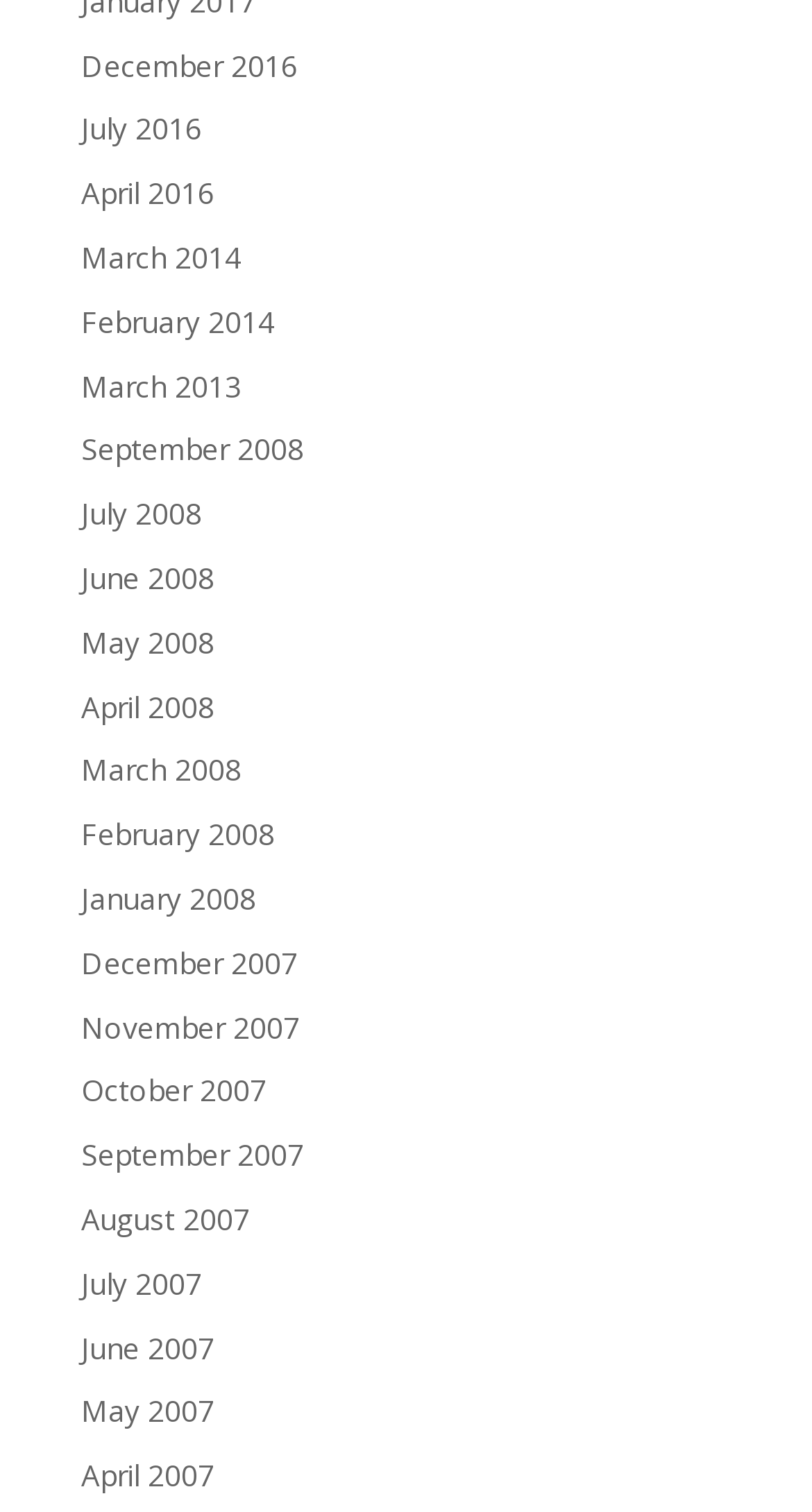Answer the question below in one word or phrase:
What is the earliest month listed?

January 2008